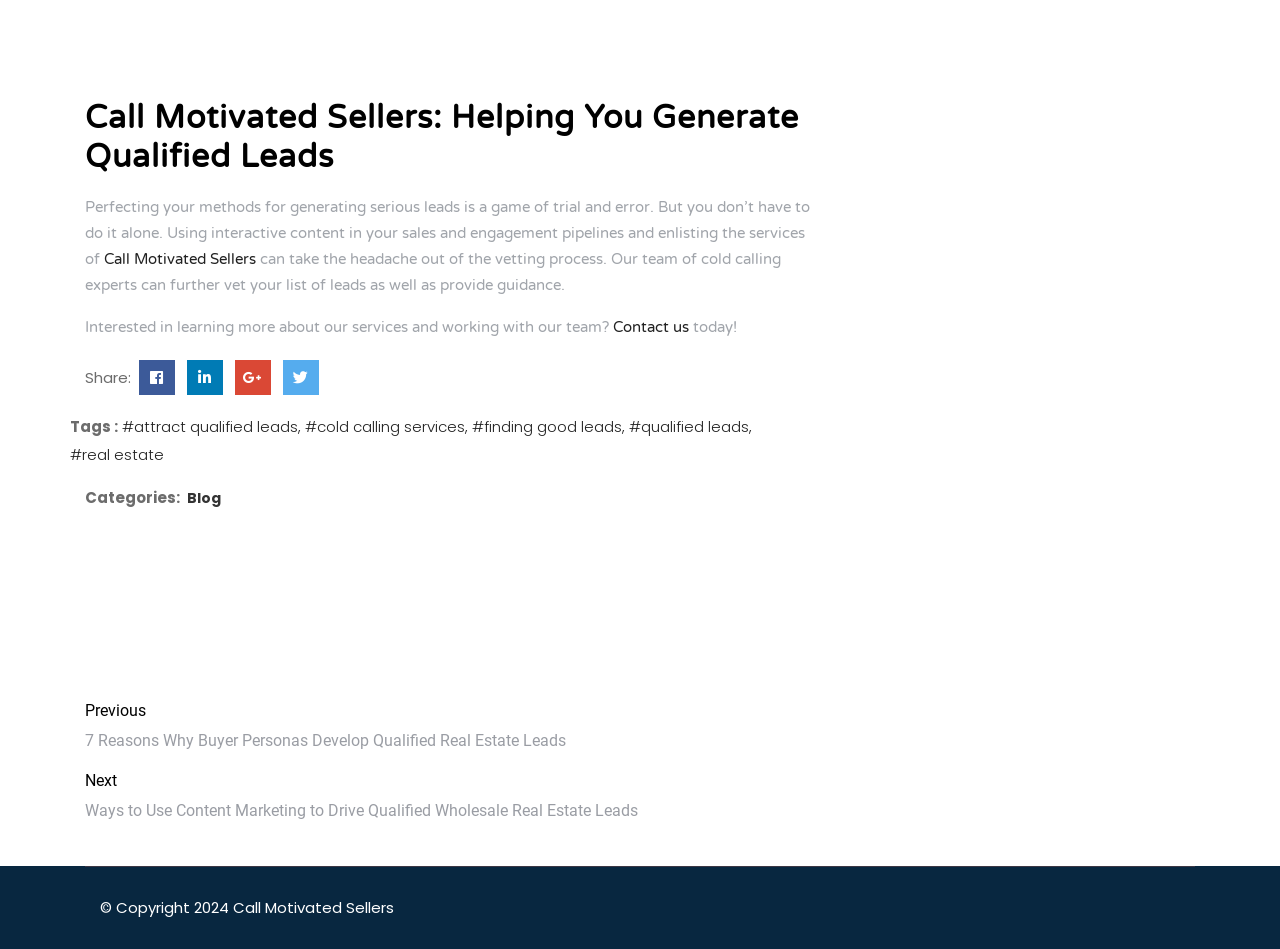Locate the bounding box coordinates of the element you need to click to accomplish the task described by this instruction: "Go to the blog".

[0.146, 0.514, 0.173, 0.535]